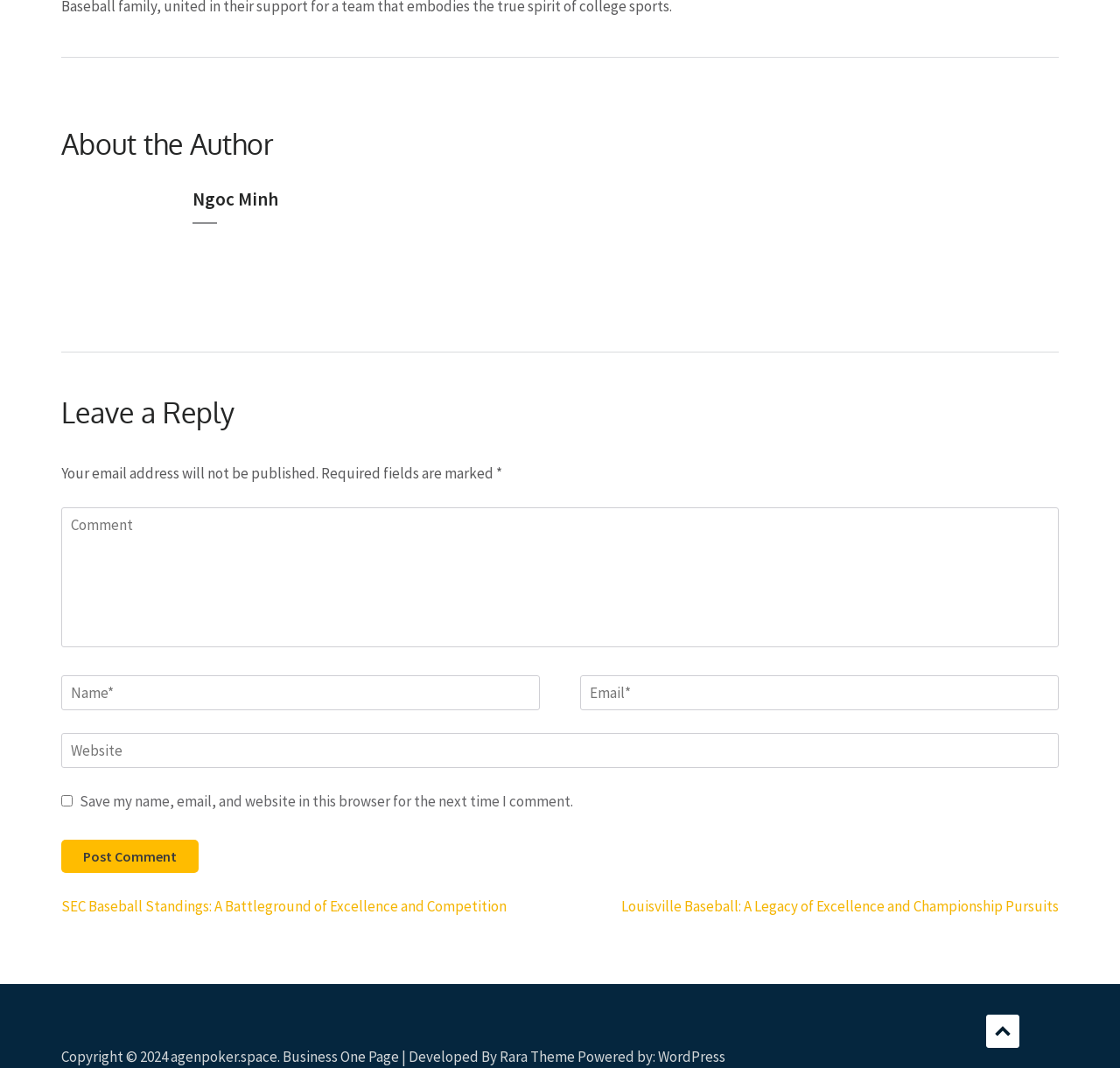What is the navigation section below the comment form?
Answer the question with just one word or phrase using the image.

Post navigation